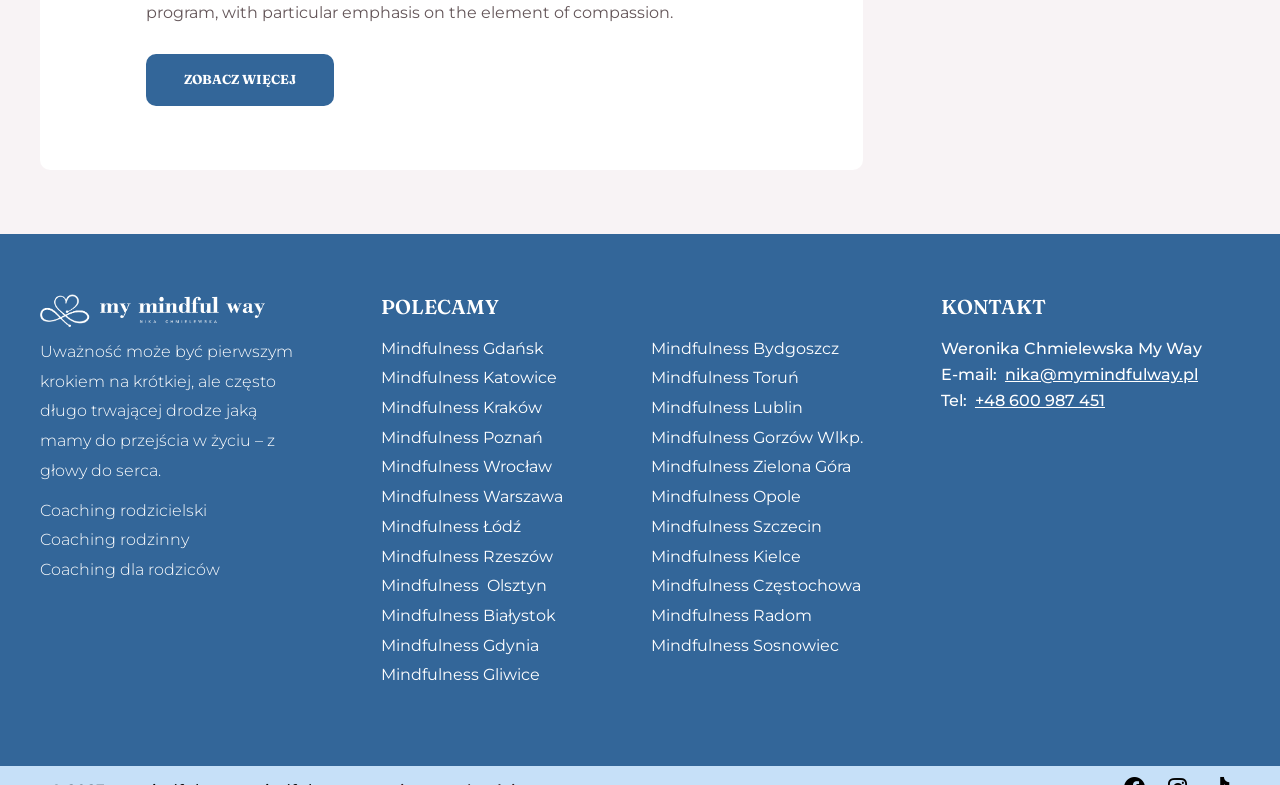Identify the bounding box coordinates of the element that should be clicked to fulfill this task: "Learn more about Mindfulness in Gdańsk". The coordinates should be provided as four float numbers between 0 and 1, i.e., [left, top, right, bottom].

[0.297, 0.431, 0.425, 0.456]